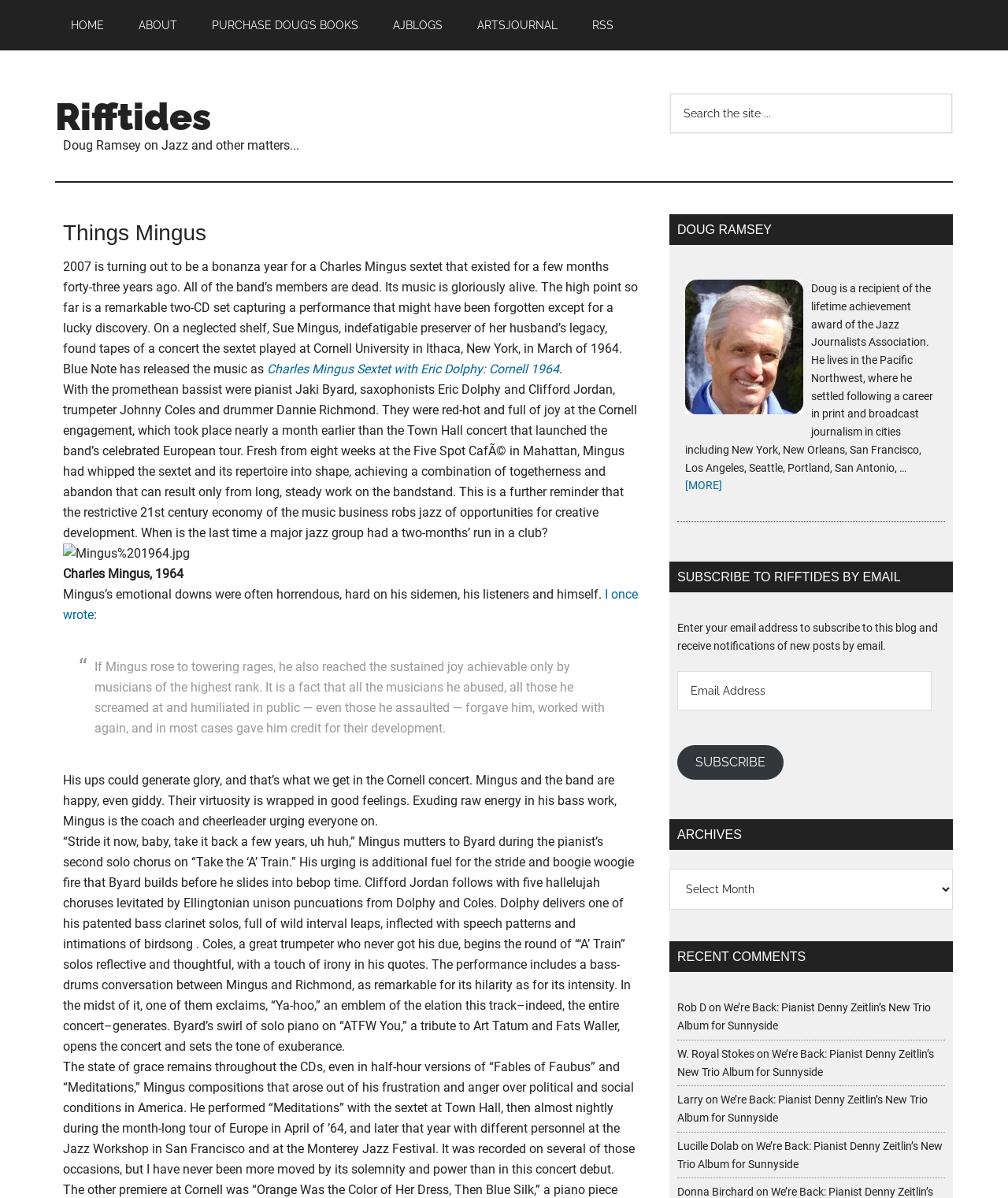Show the bounding box coordinates for the HTML element as described: "name="s" placeholder="Search the site ..."".

[0.665, 0.078, 0.945, 0.111]